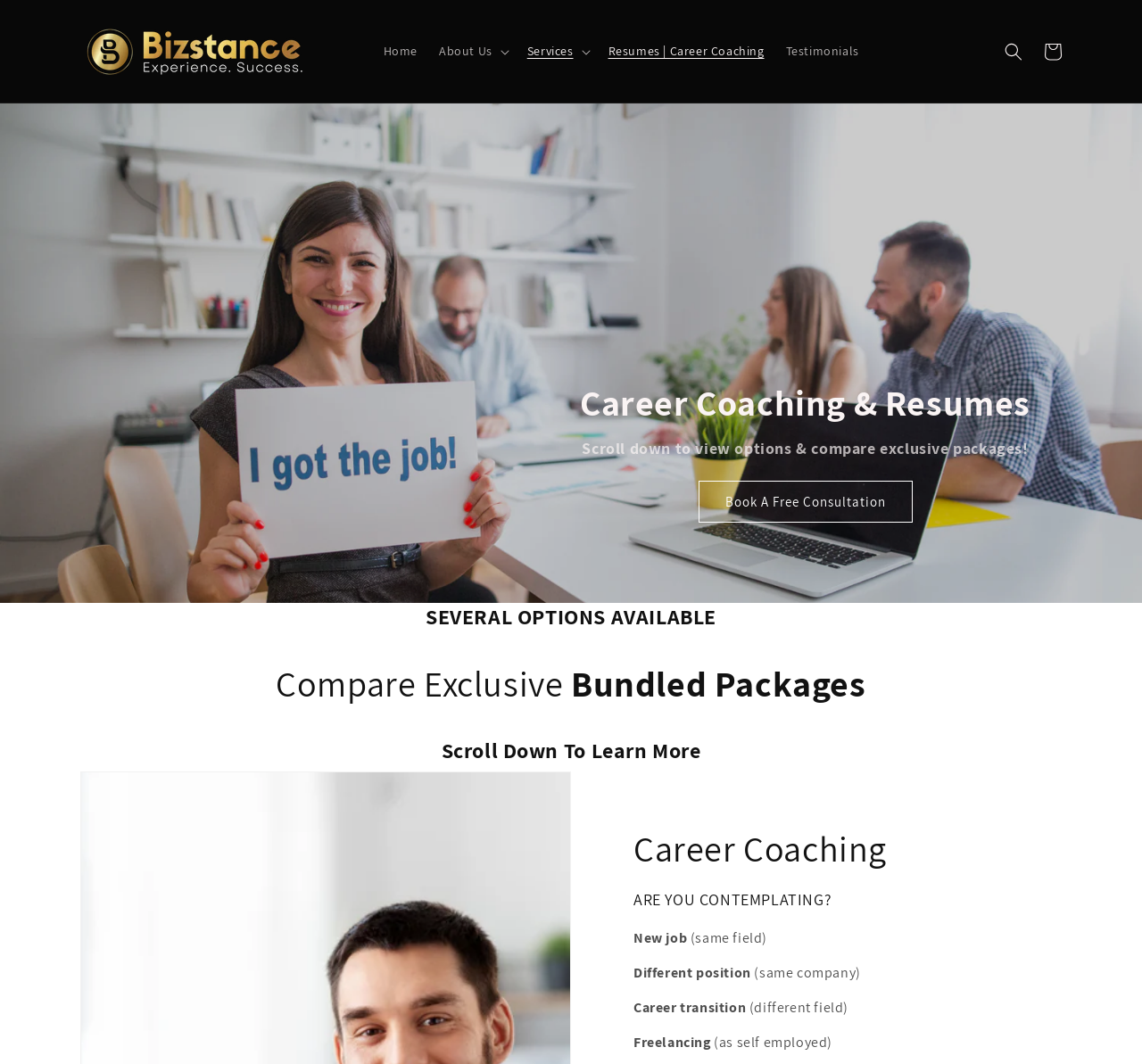Please locate the bounding box coordinates of the element that needs to be clicked to achieve the following instruction: "Book a free consultation". The coordinates should be four float numbers between 0 and 1, i.e., [left, top, right, bottom].

[0.611, 0.452, 0.799, 0.491]